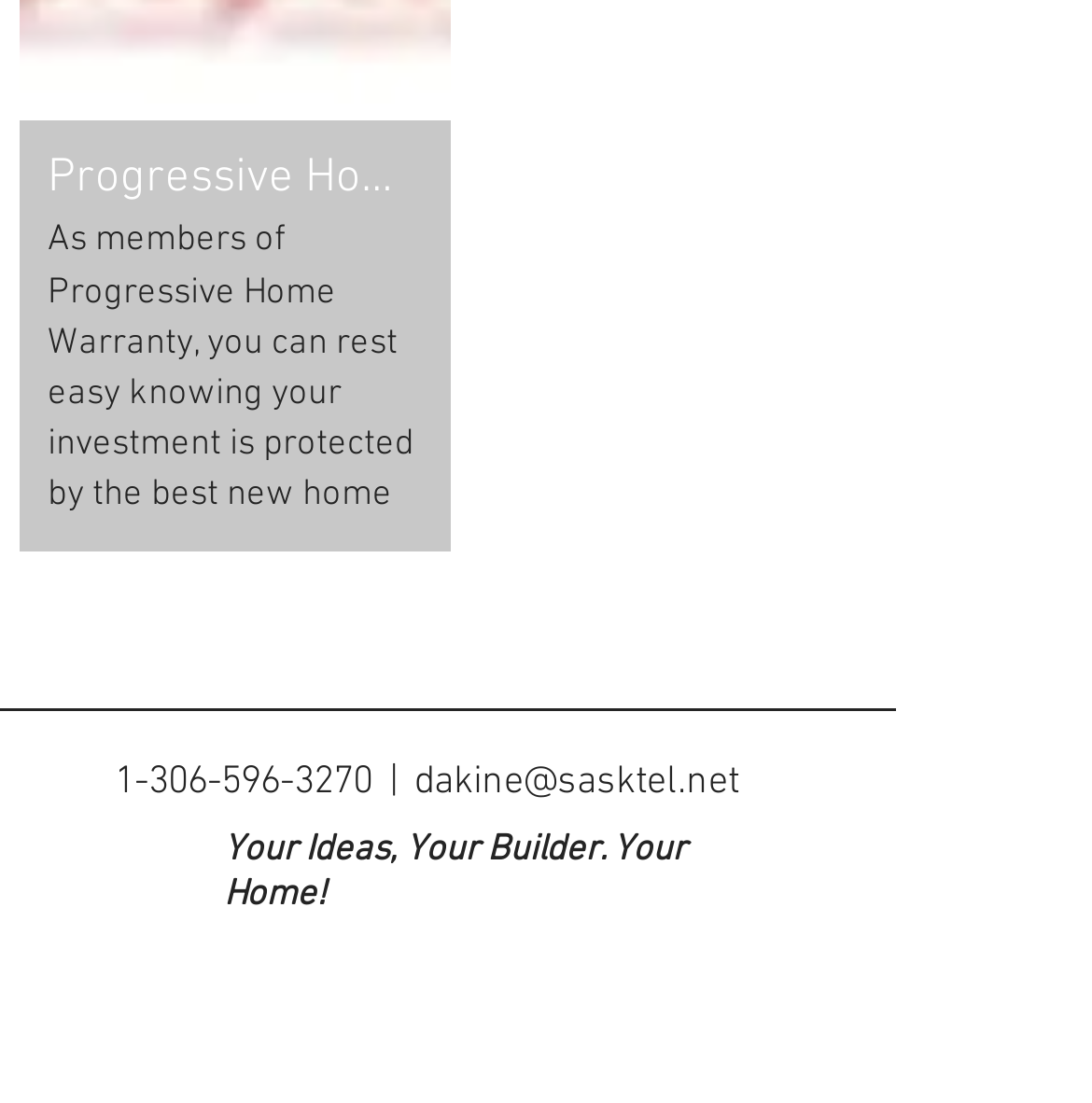Please answer the following query using a single word or phrase: 
How many social media links are there?

2